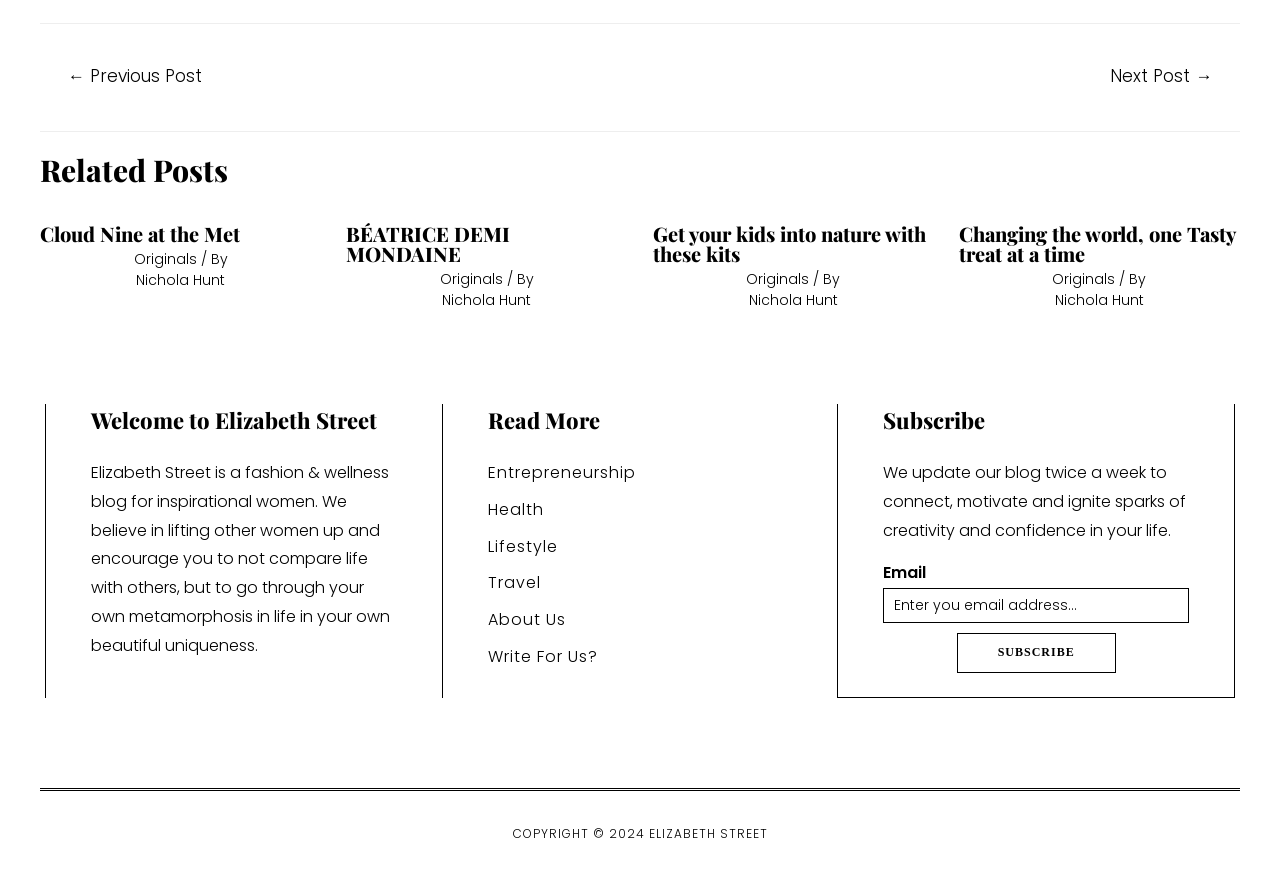What is the author of the second related post?
Look at the image and answer the question using a single word or phrase.

Nichola Hunt